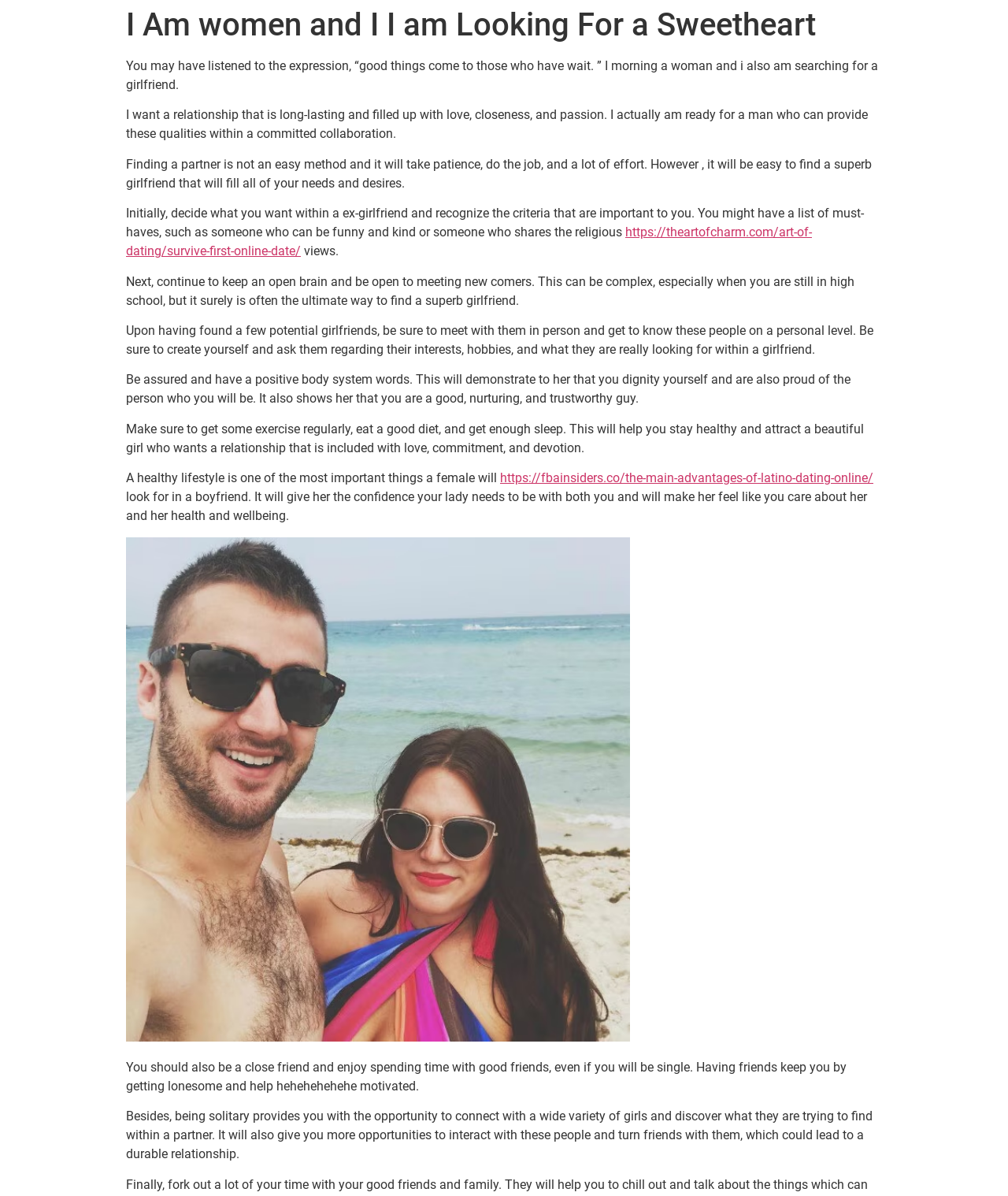Using the details in the image, give a detailed response to the question below:
What is the main topic of the article?

After reading the article, I determined that the main topic is about finding a girlfriend. The article provides advice and tips on how to find a long-lasting and loving relationship, including being patient, having an open mind, and taking care of one's health.